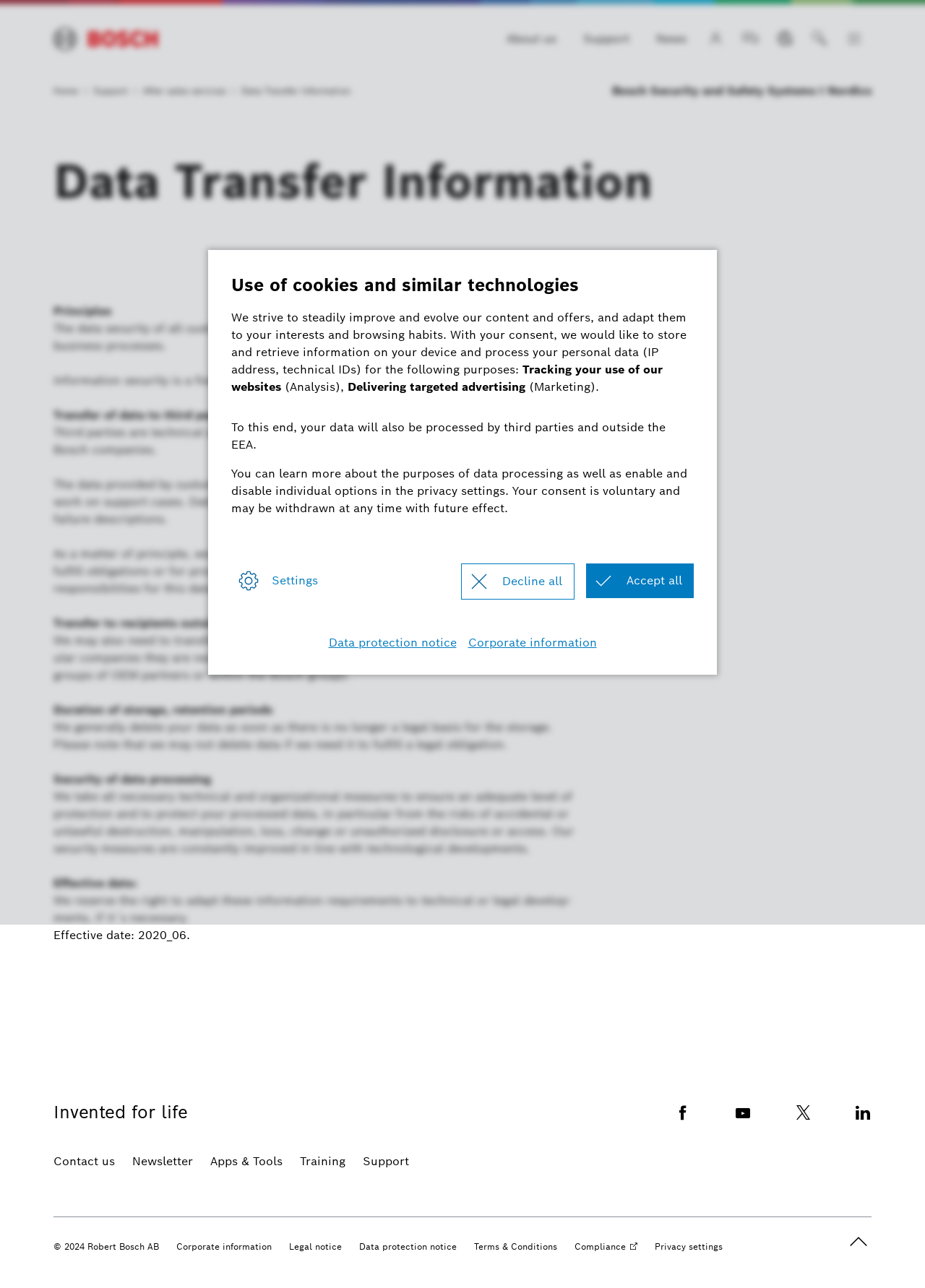Pinpoint the bounding box coordinates of the element that must be clicked to accomplish the following instruction: "Click the 'Search' button". The coordinates should be in the format of four float numbers between 0 and 1, i.e., [left, top, right, bottom].

[0.867, 0.017, 0.905, 0.044]